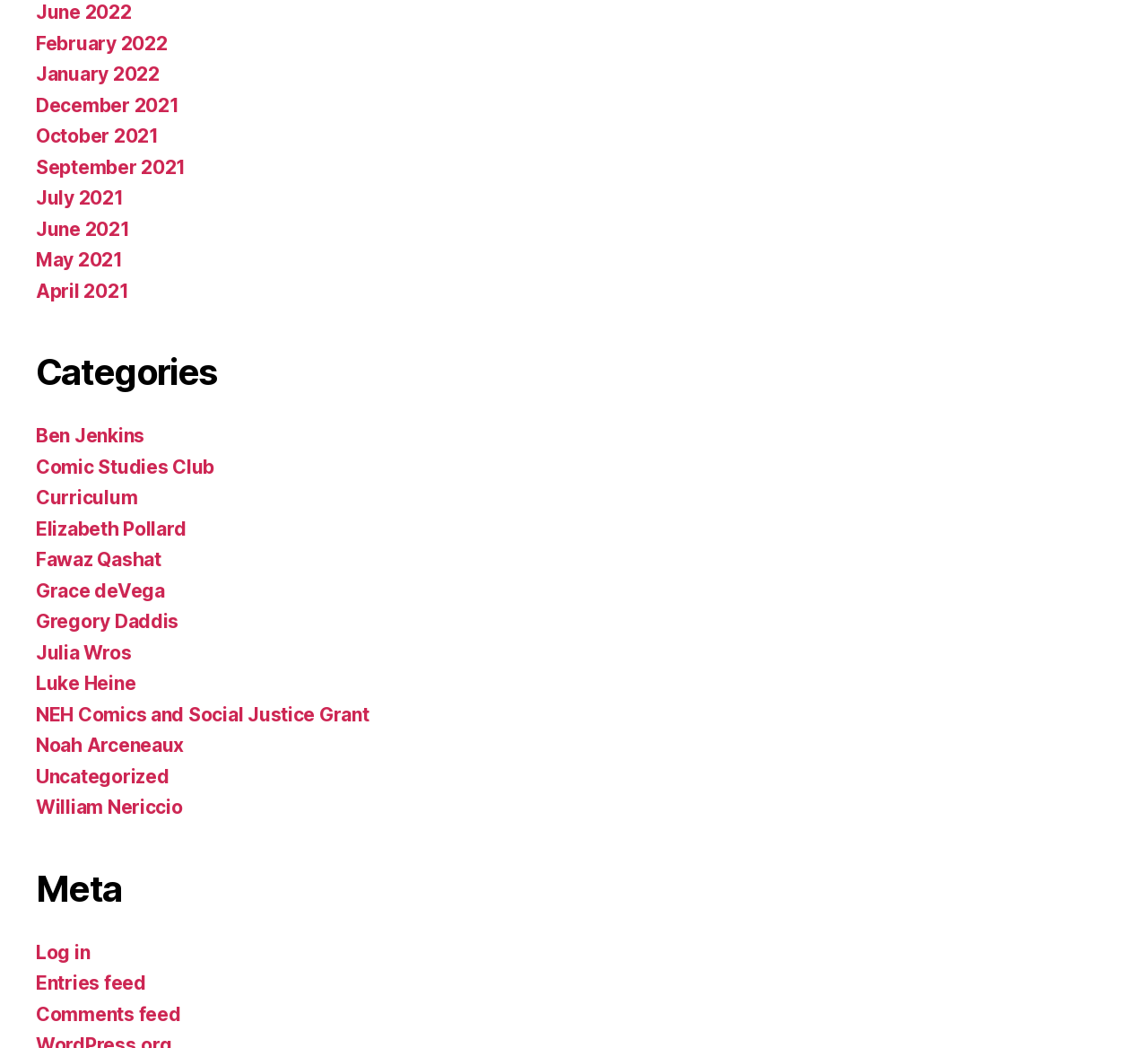Given the element description Comic Studies Club, specify the bounding box coordinates of the corresponding UI element in the format (top-left x, top-left y, bottom-right x, bottom-right y). All values must be between 0 and 1.

[0.031, 0.452, 0.187, 0.473]